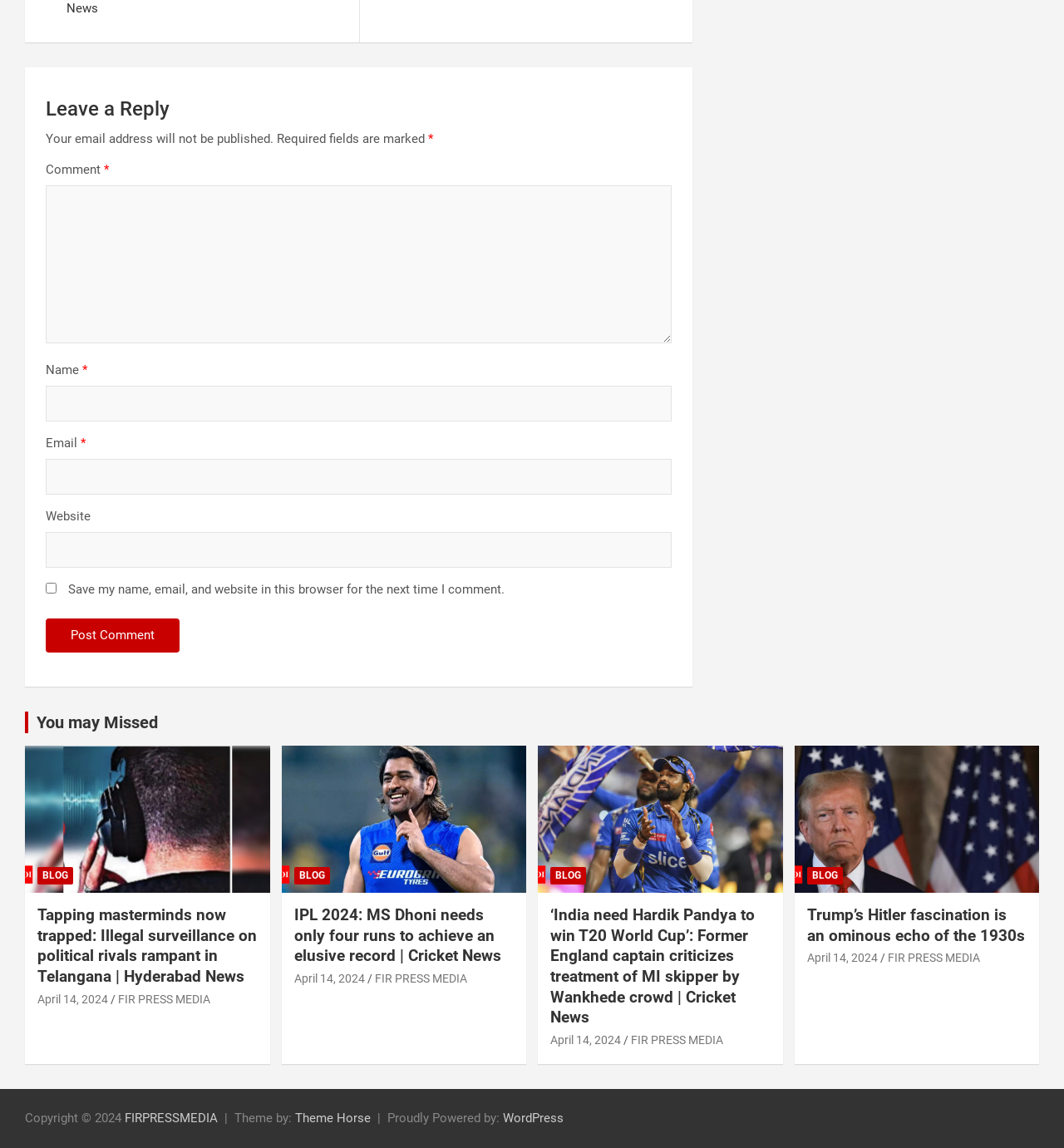What is the copyright year of the website?
Answer the question in a detailed and comprehensive manner.

The copyright year of the website is 2024, as indicated by the copyright notice at the bottom of the webpage. This notice is a common feature on websites and indicates the year in which the website was created or last updated.